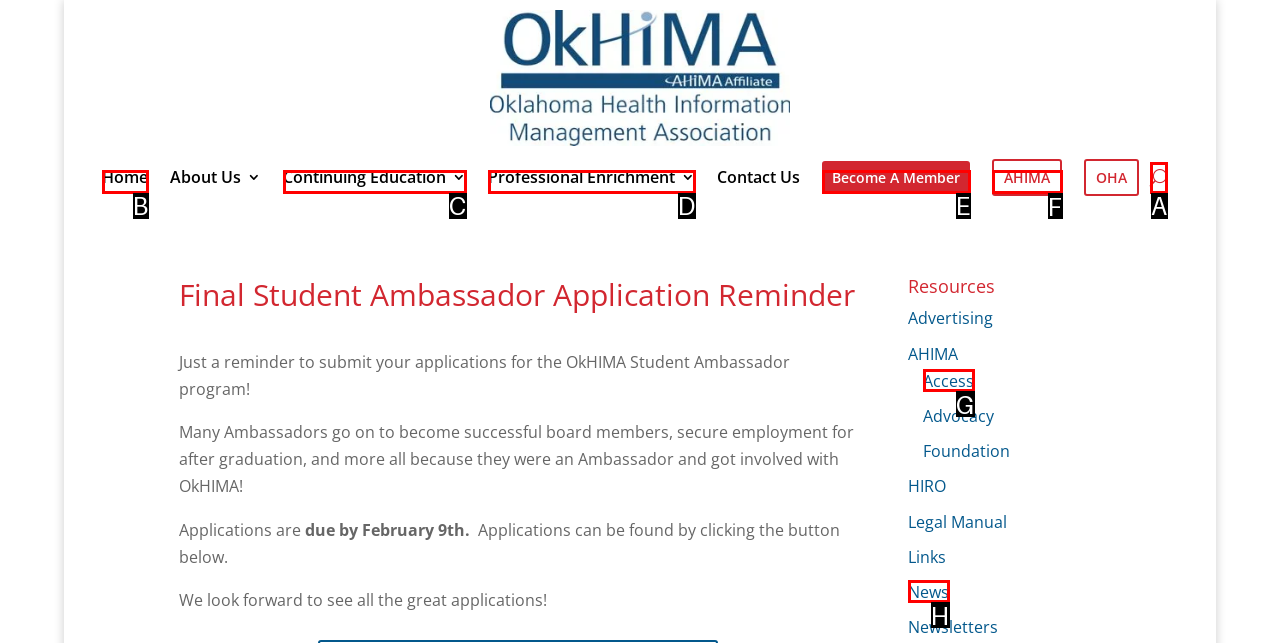To achieve the task: Click the AHIMA link, indicate the letter of the correct choice from the provided options.

F